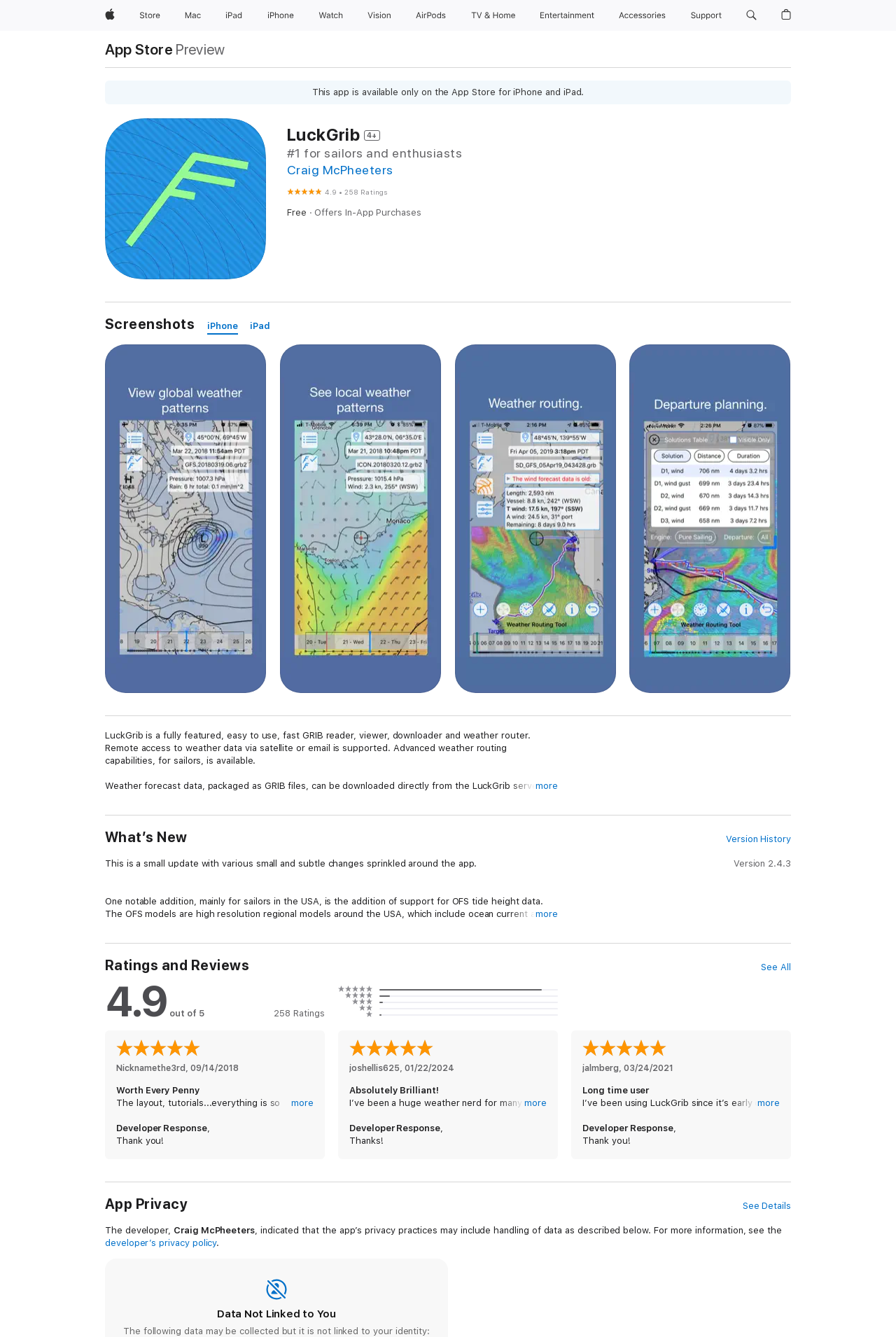Find the bounding box coordinates of the element you need to click on to perform this action: 'View LuckGrib details'. The coordinates should be represented by four float values between 0 and 1, in the format [left, top, right, bottom].

[0.32, 0.093, 0.883, 0.109]